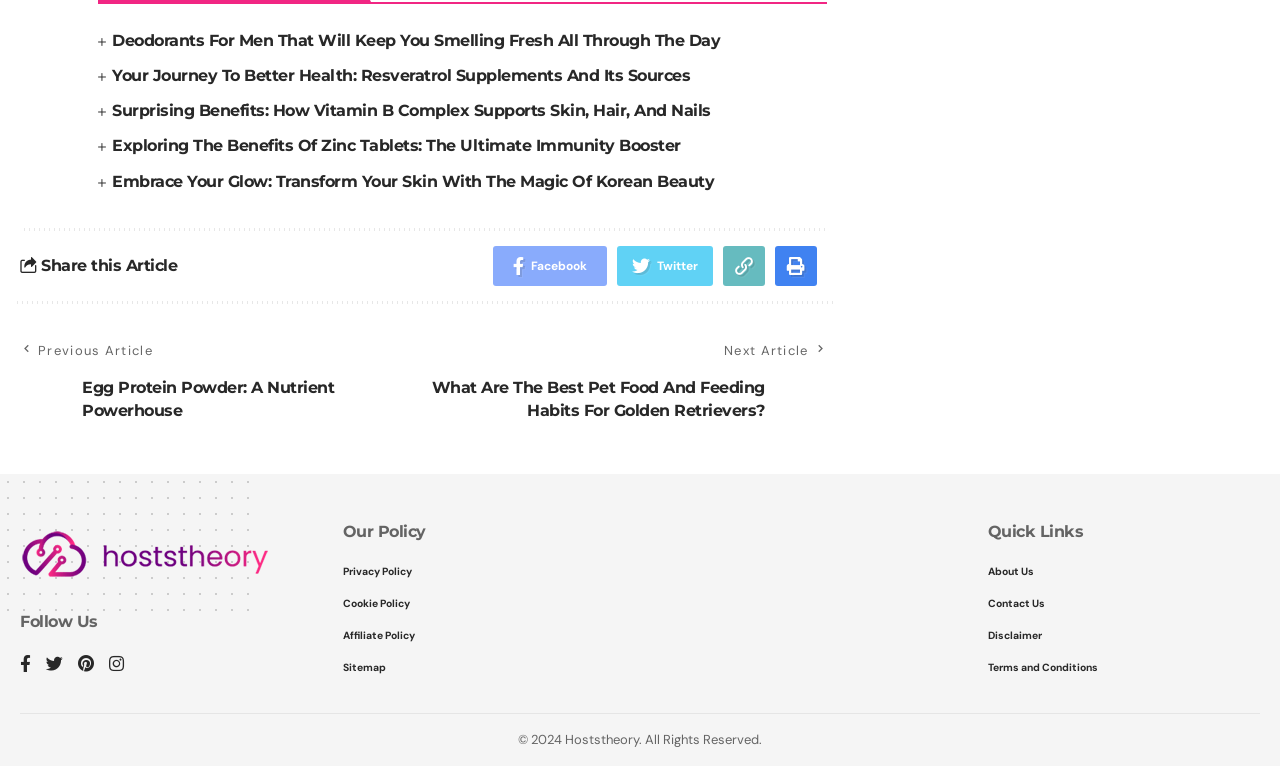Reply to the question with a single word or phrase:
What is the copyright year of the website?

2024